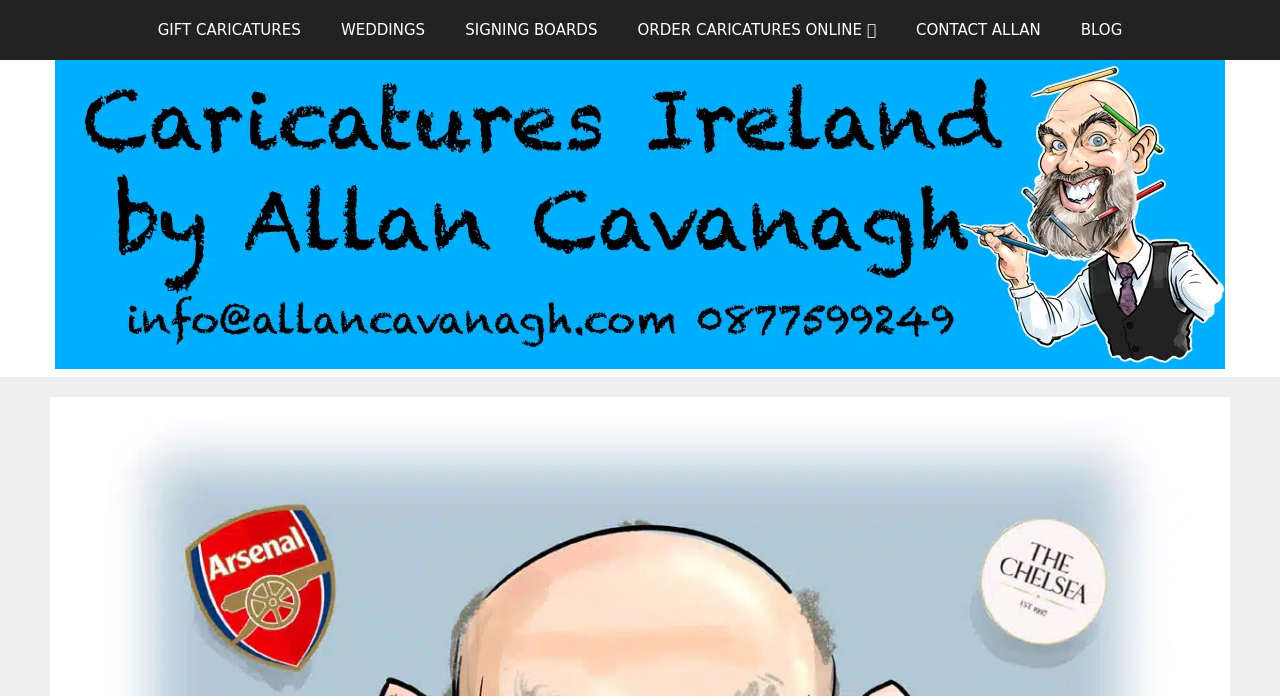Locate the bounding box of the UI element described in the following text: "WEDDINGS".

[0.251, 0.0, 0.348, 0.086]